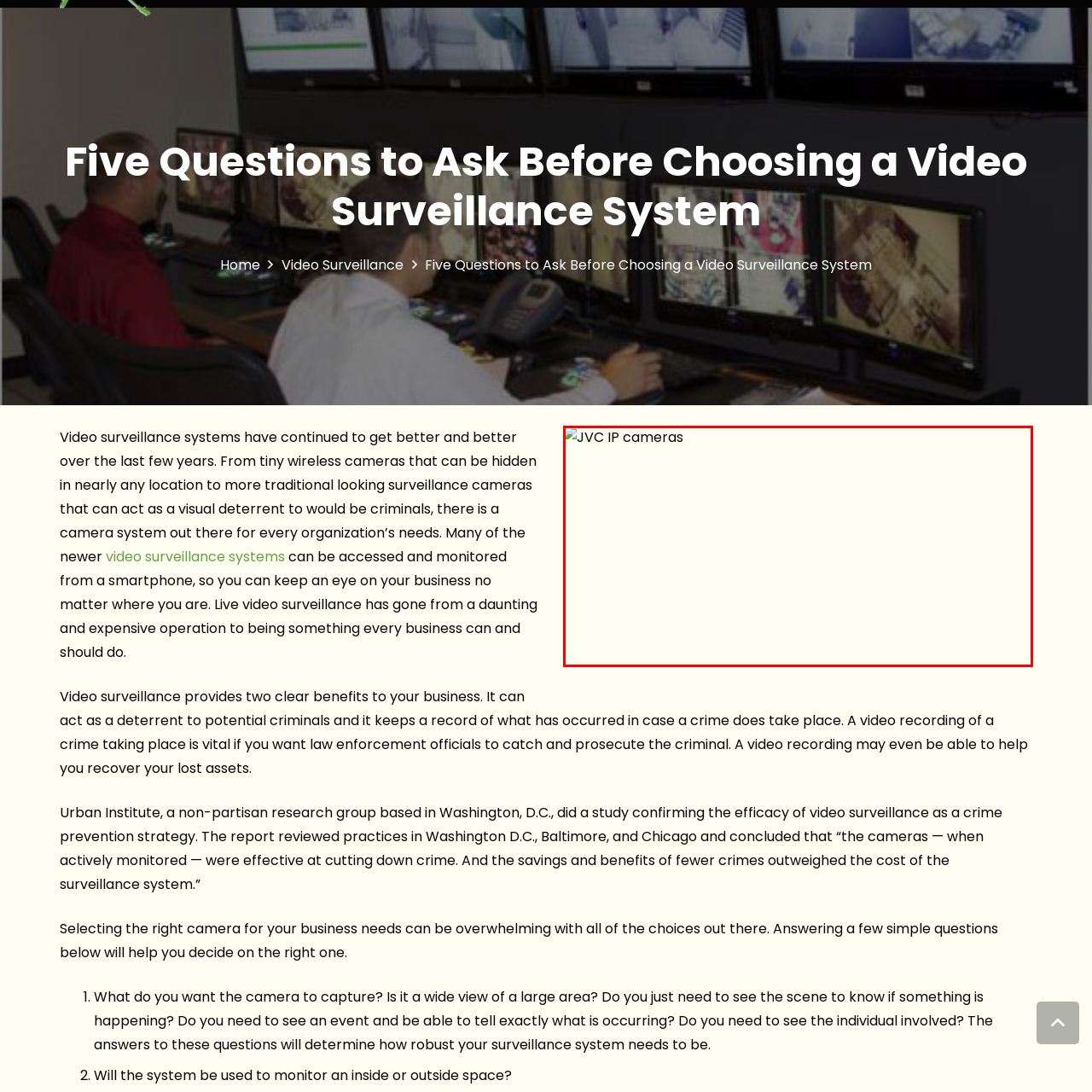Provide an in-depth caption for the picture enclosed by the red frame.

The image showcases JVC IP cameras, which are integral components of modern video surveillance systems. These cameras represent the technological advancements in security solutions, offering features that cater to various organizational needs. As highlighted in the accompanying text, video surveillance has evolved significantly, with options ranging from discreet wireless models to more traditional designs that serve as visual deterrents against crime. JVC IP cameras are designed for accessibility and ease of monitoring, allowing users to supervise their business operations remotely through smartphones. This adaptability is crucial in today’s security landscape, where effective monitoring can prevent crime and provide vital recordings for law enforcement.